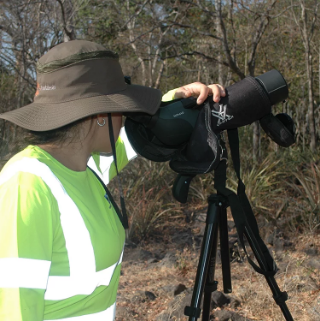What is the purpose of the woman's shirt?
Using the visual information, respond with a single word or phrase.

To enhance visibility